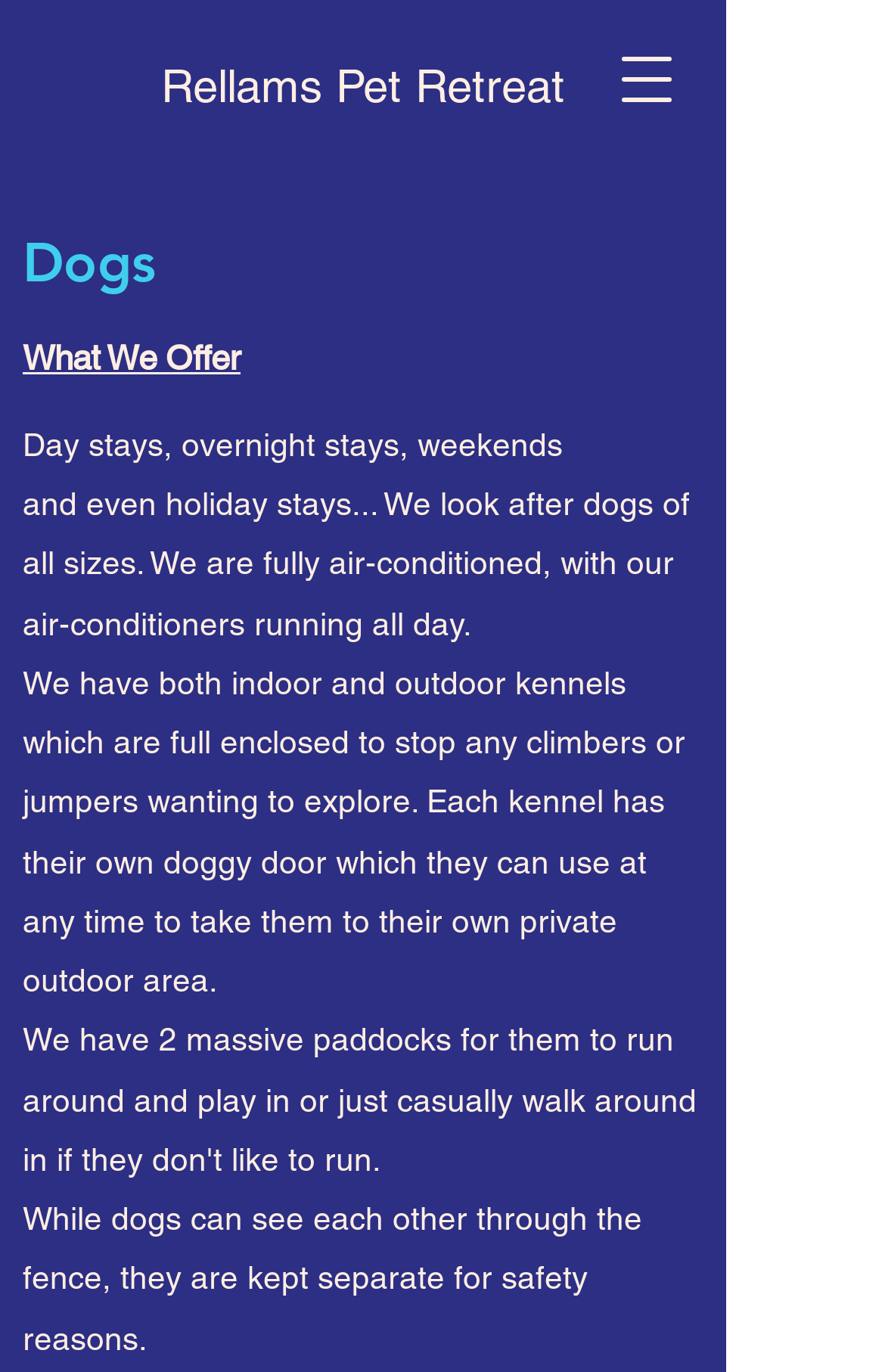What types of kennels are available?
Offer a detailed and full explanation in response to the question.

The webpage describes the availability of both indoor and outdoor kennels, which are fully enclosed to prevent dogs from climbing or jumping out.